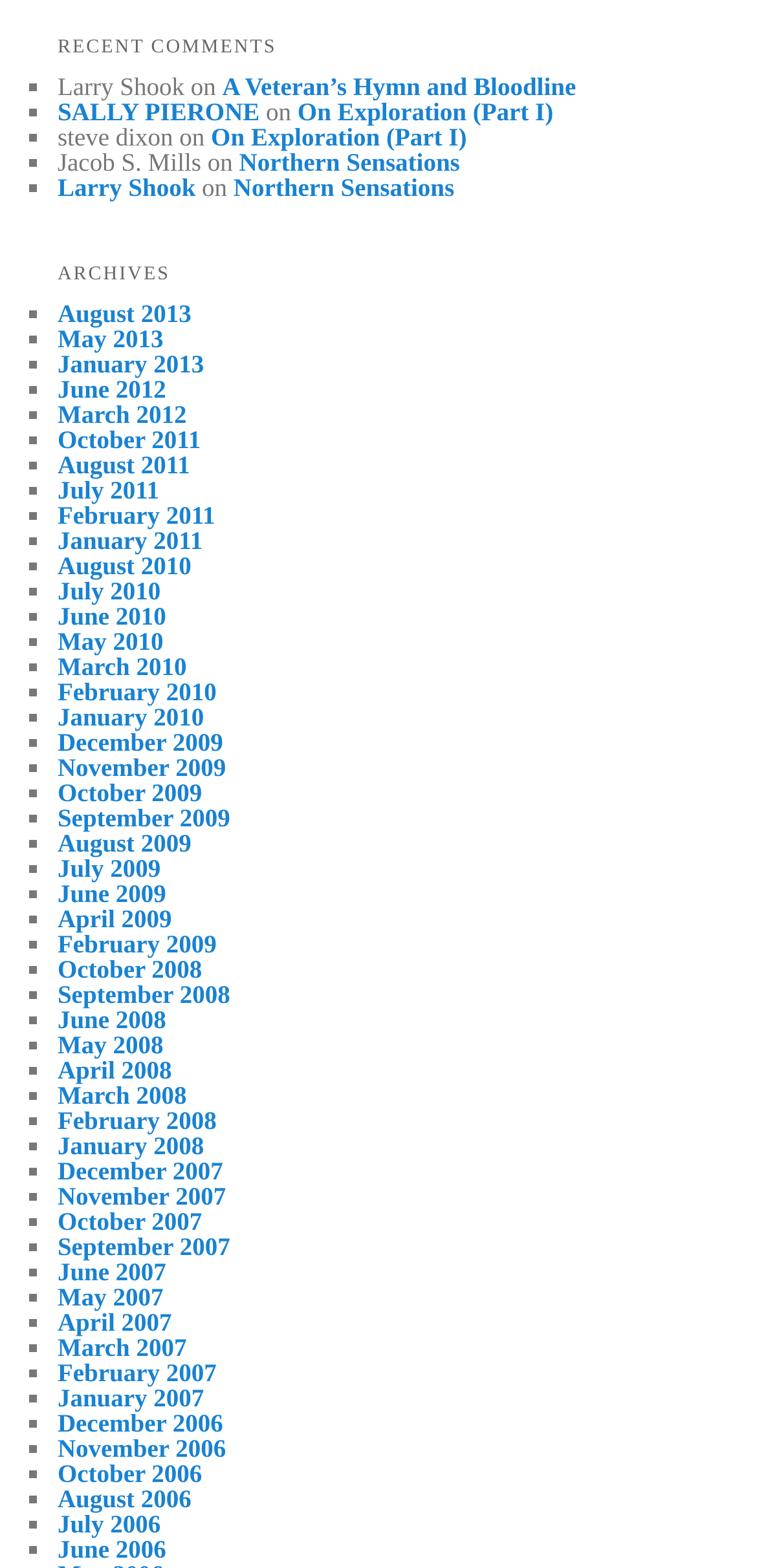Using the element description: "On Exploration (Part I)", determine the bounding box coordinates. The coordinates should be in the format [left, top, right, bottom], with values between 0 and 1.

[0.393, 0.061, 0.731, 0.08]